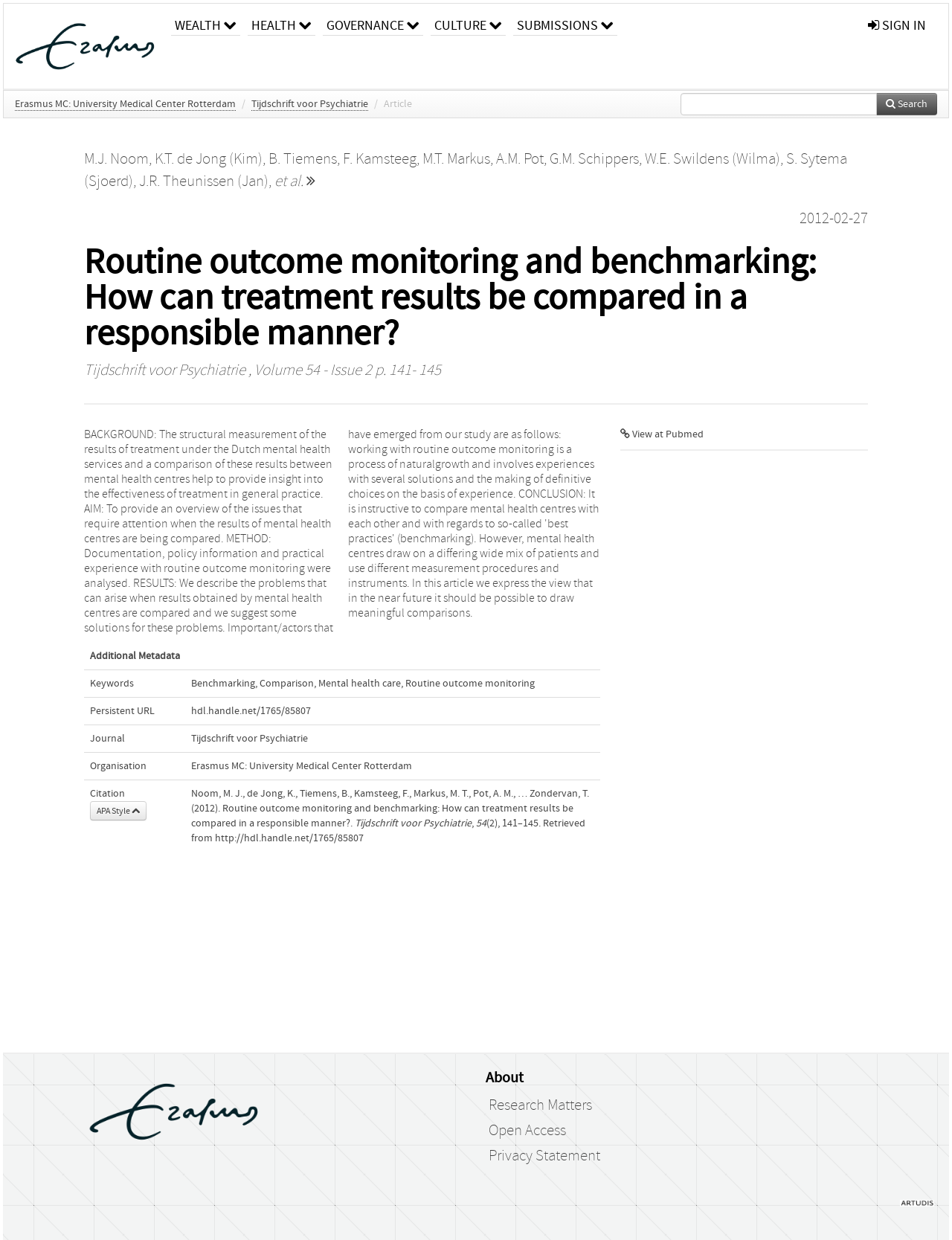Please identify the webpage's heading and generate its text content.

Routine outcome monitoring and benchmarking: How can treatment results be compared in a responsible manner?